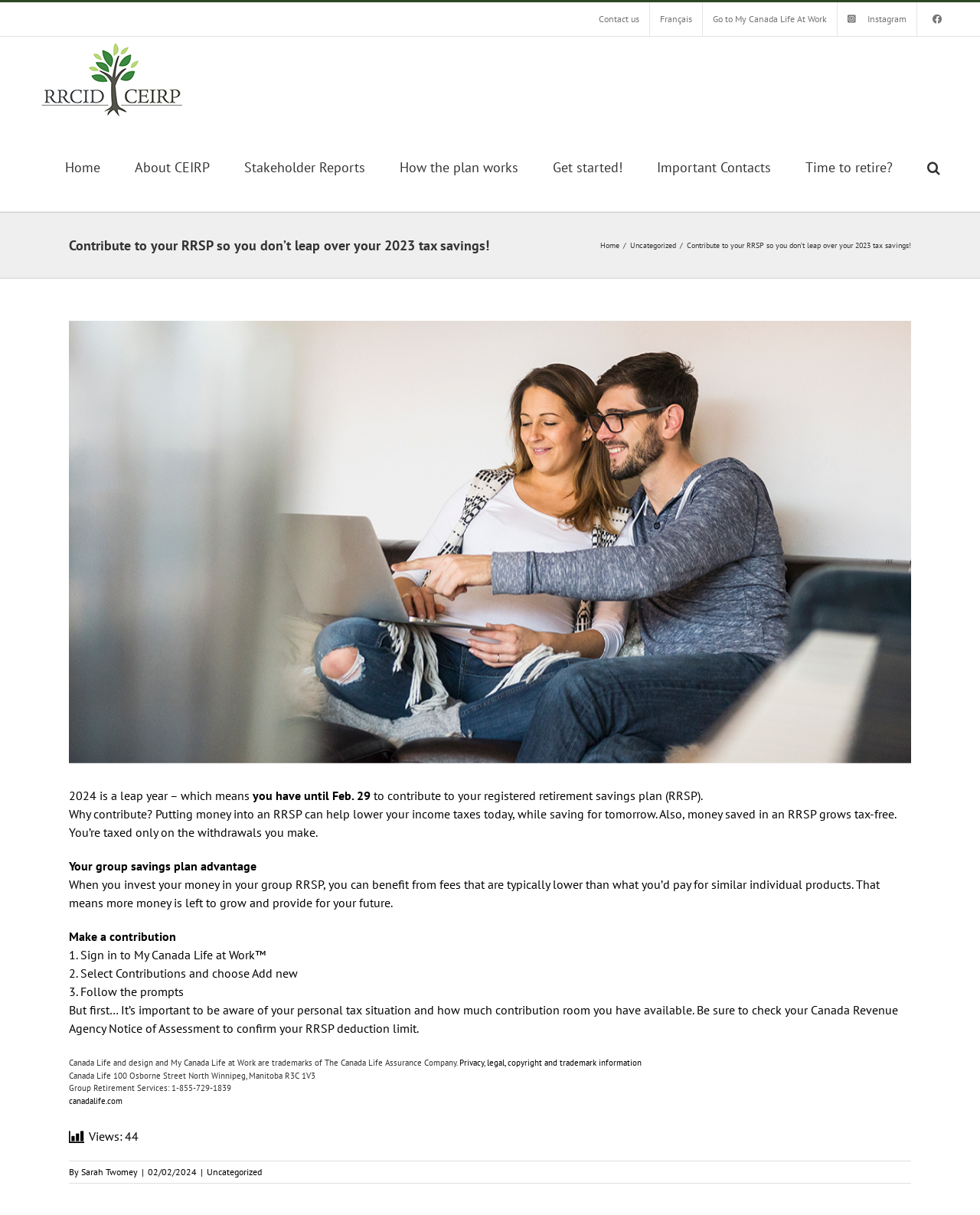Given the element description "How the plan works", identify the bounding box of the corresponding UI element.

[0.39, 0.102, 0.546, 0.174]